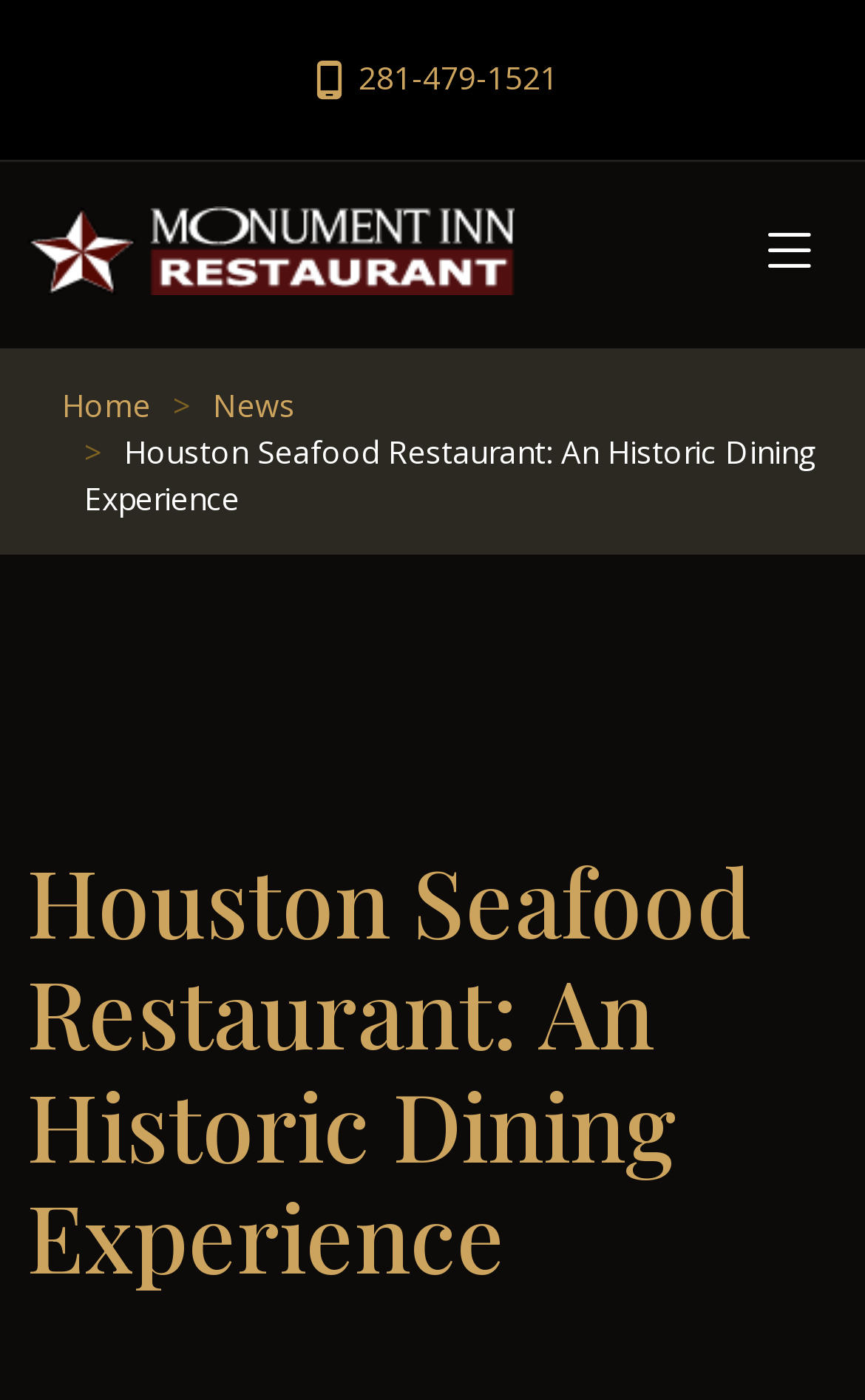Is the restaurant located in a park? Using the information from the screenshot, answer with a single word or phrase.

Yes